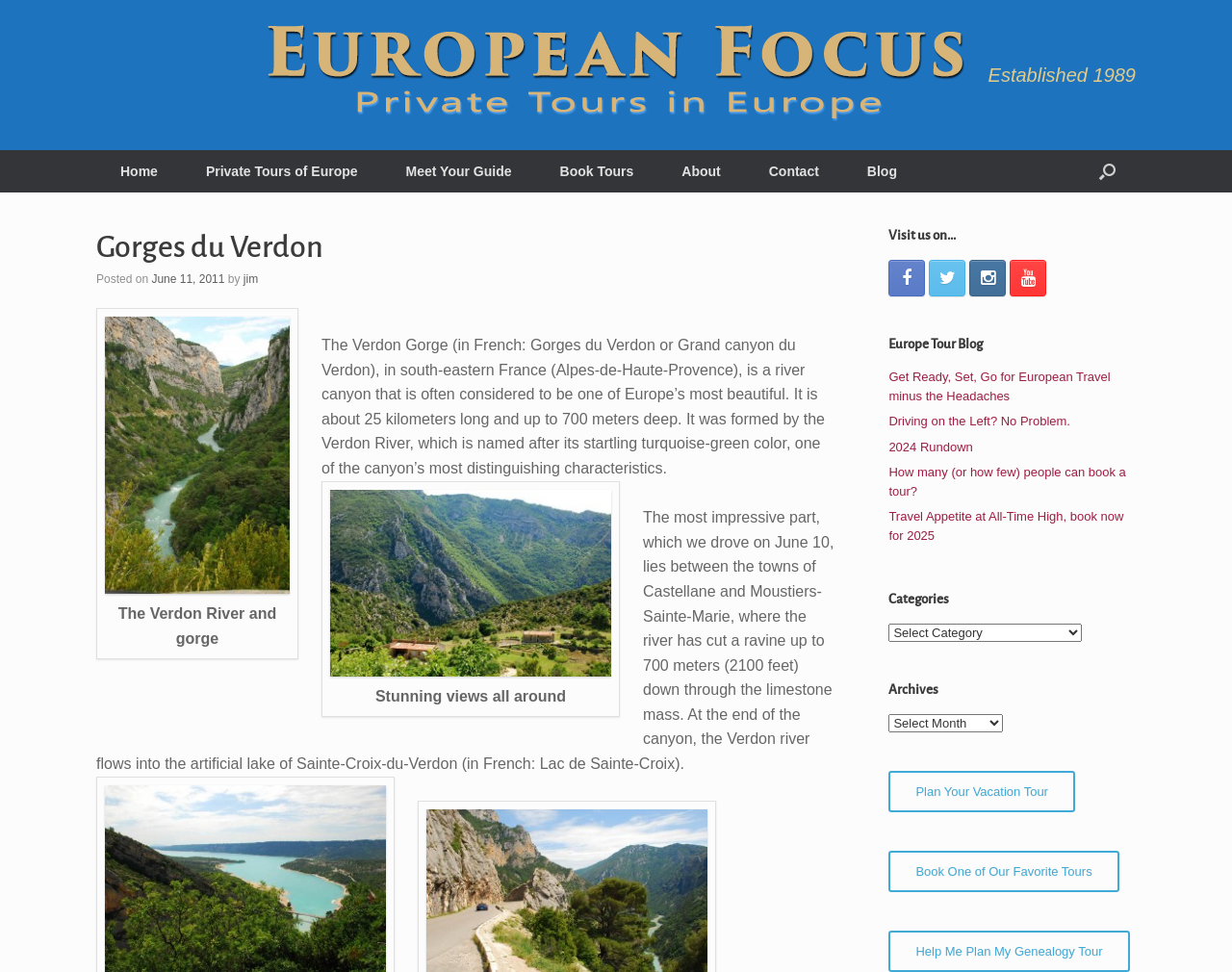Bounding box coordinates should be in the format (top-left x, top-left y, bottom-right x, bottom-right y) and all values should be floating point numbers between 0 and 1. Determine the bounding box coordinate for the UI element described as: Blog

[0.684, 0.154, 0.748, 0.198]